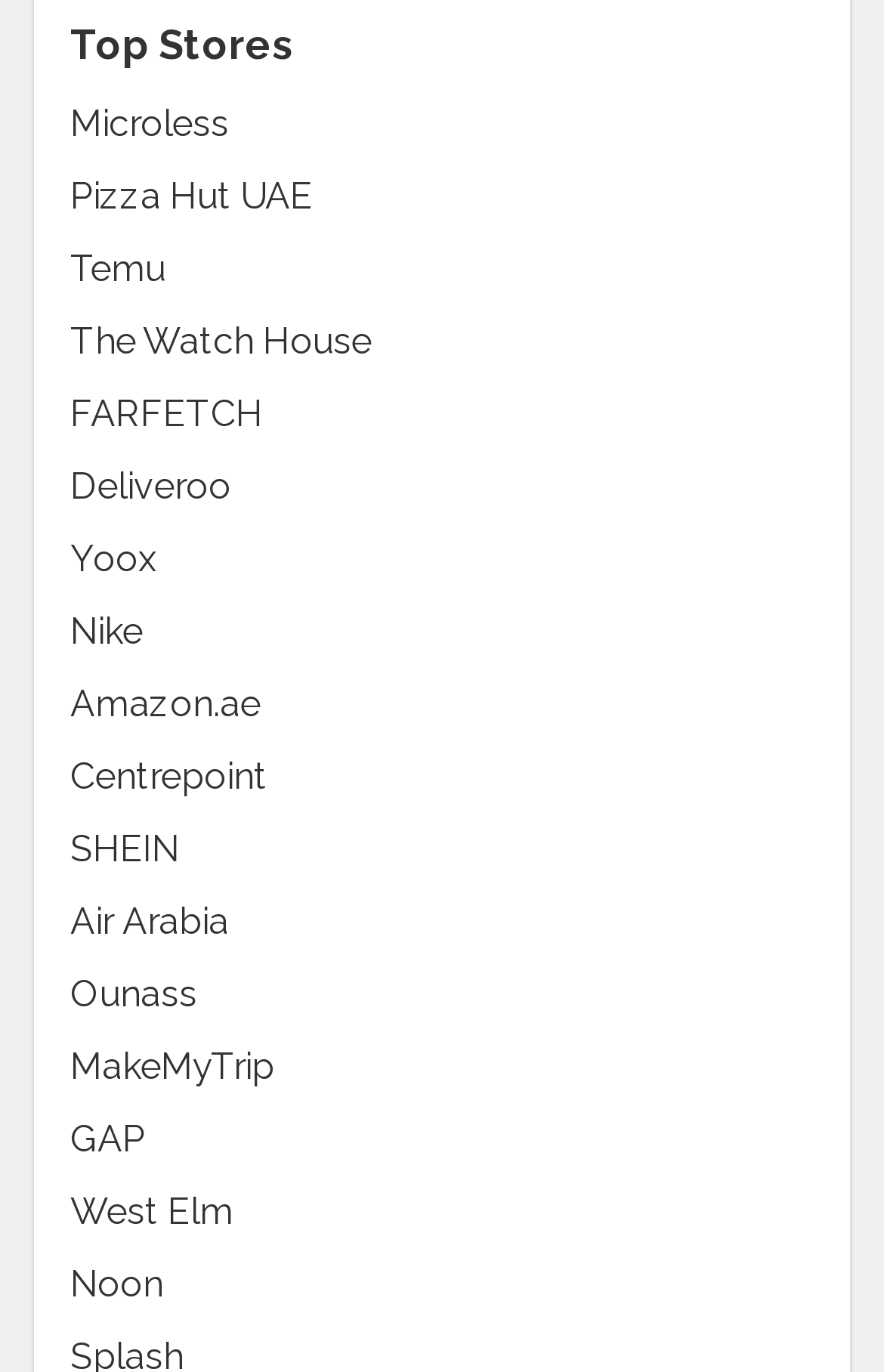Based on the image, please elaborate on the answer to the following question:
What is the first store listed?

The first store listed is Microless, which is a link element located at the top of the webpage with a bounding box of [0.079, 0.074, 0.259, 0.105].